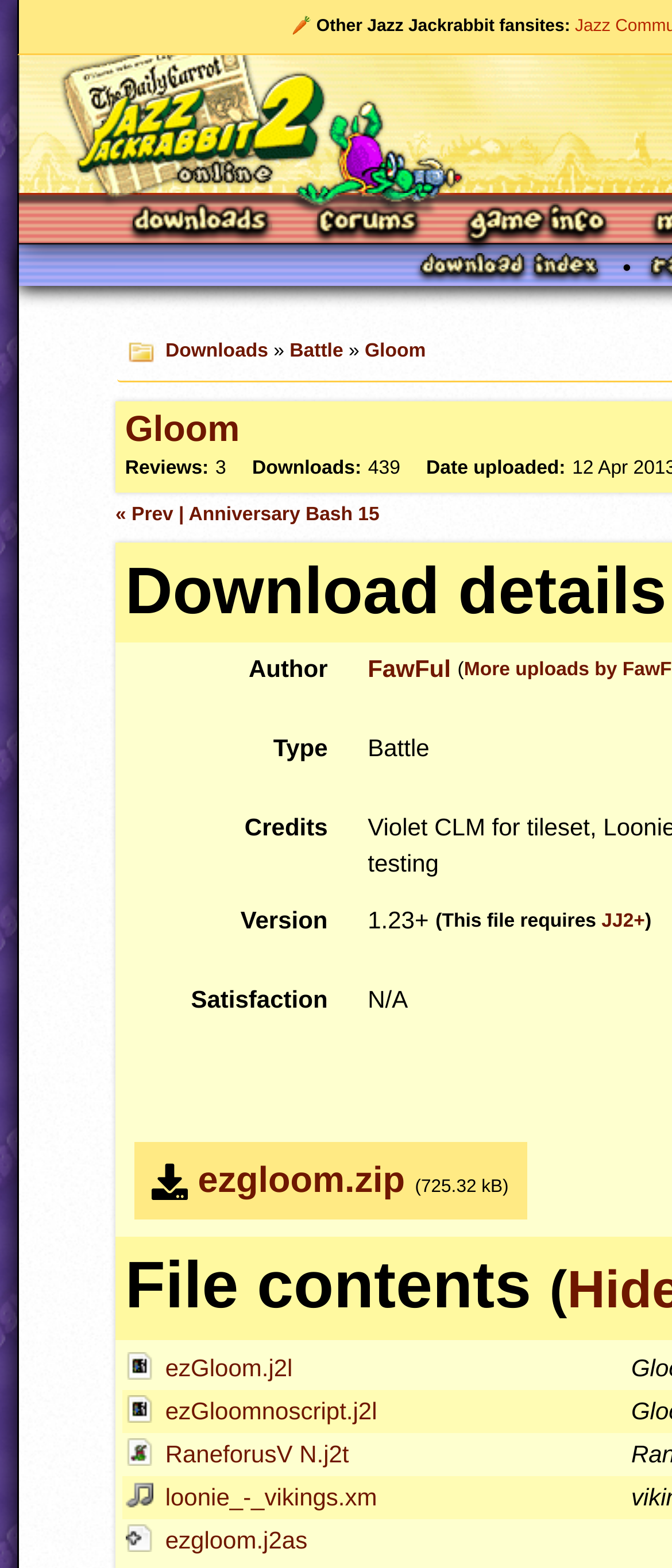Identify the bounding box for the UI element that is described as follows: "alt="Download Index"".

[0.626, 0.162, 0.891, 0.179]